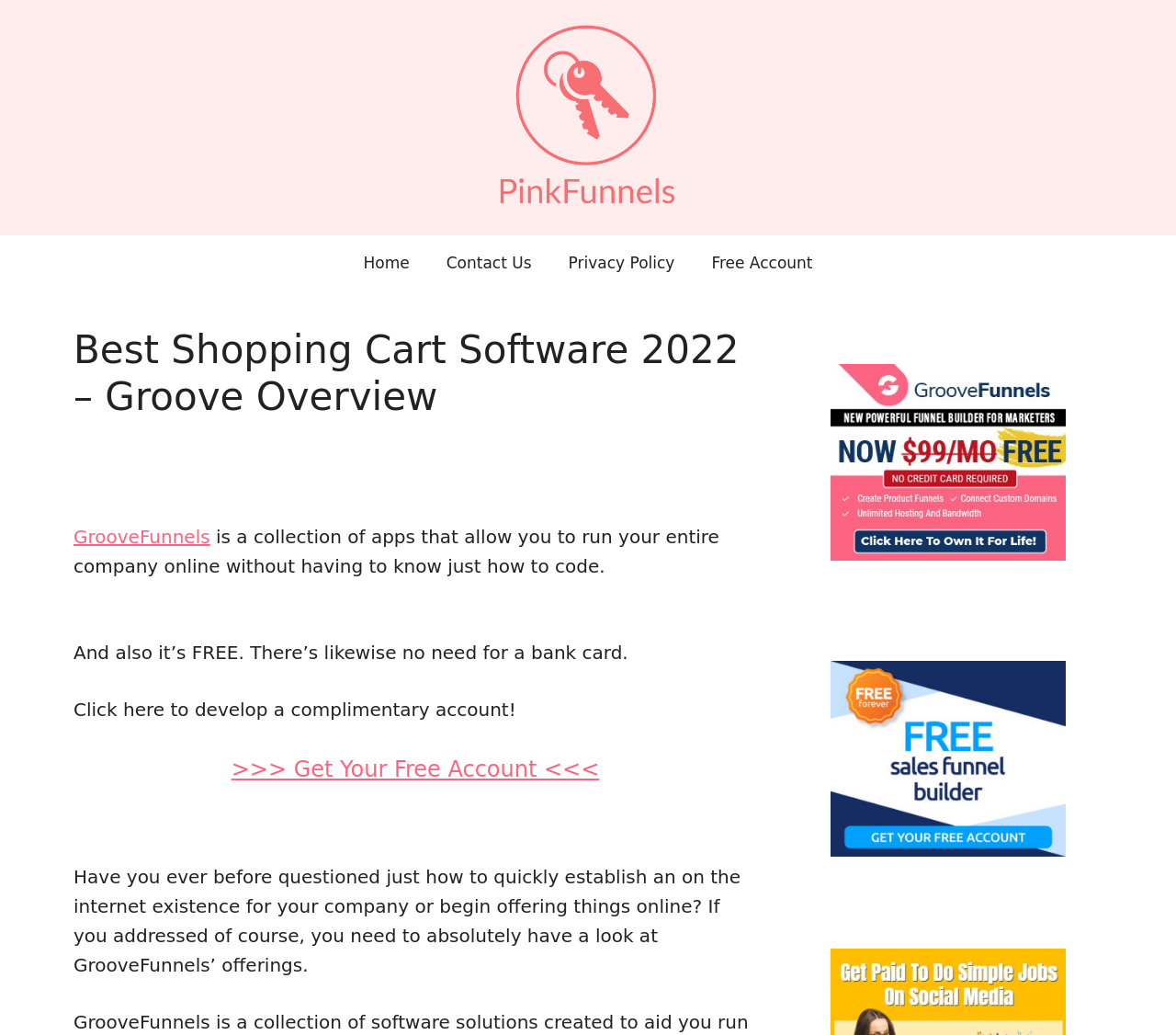Find and specify the bounding box coordinates that correspond to the clickable region for the instruction: "Click on the '>>> Get Your Free Account <<<' link".

[0.197, 0.731, 0.51, 0.755]